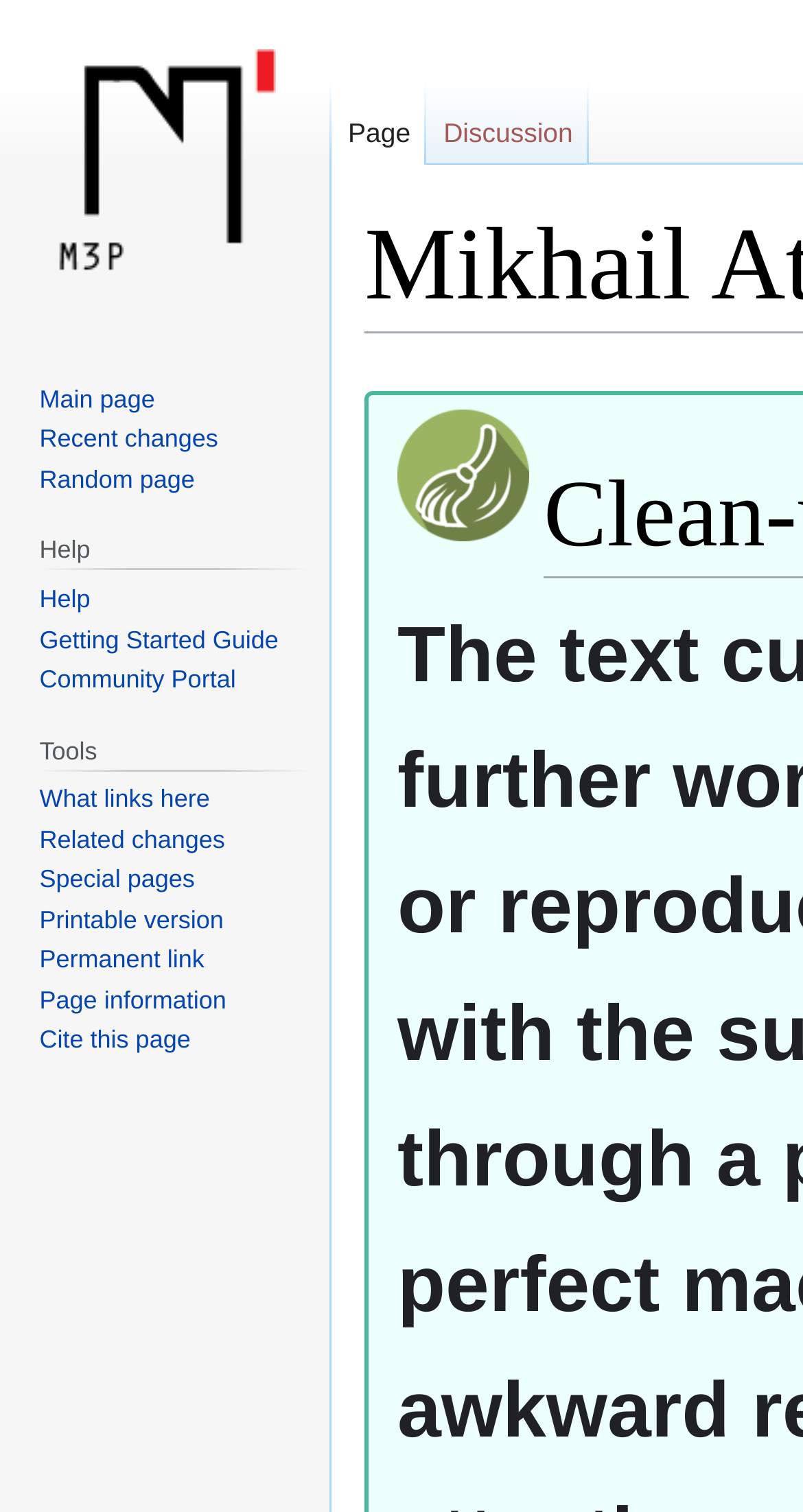Answer the question using only one word or a concise phrase: How many links are there under 'Tools'?

7